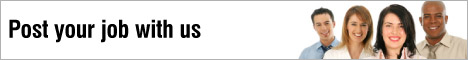What is the tone of the overall layout?
Based on the image, answer the question with as much detail as possible.

The overall layout is clean and professional, aiming to attract businesses looking to advertise job openings effectively, which suggests that the tone of the layout is professional and organized.